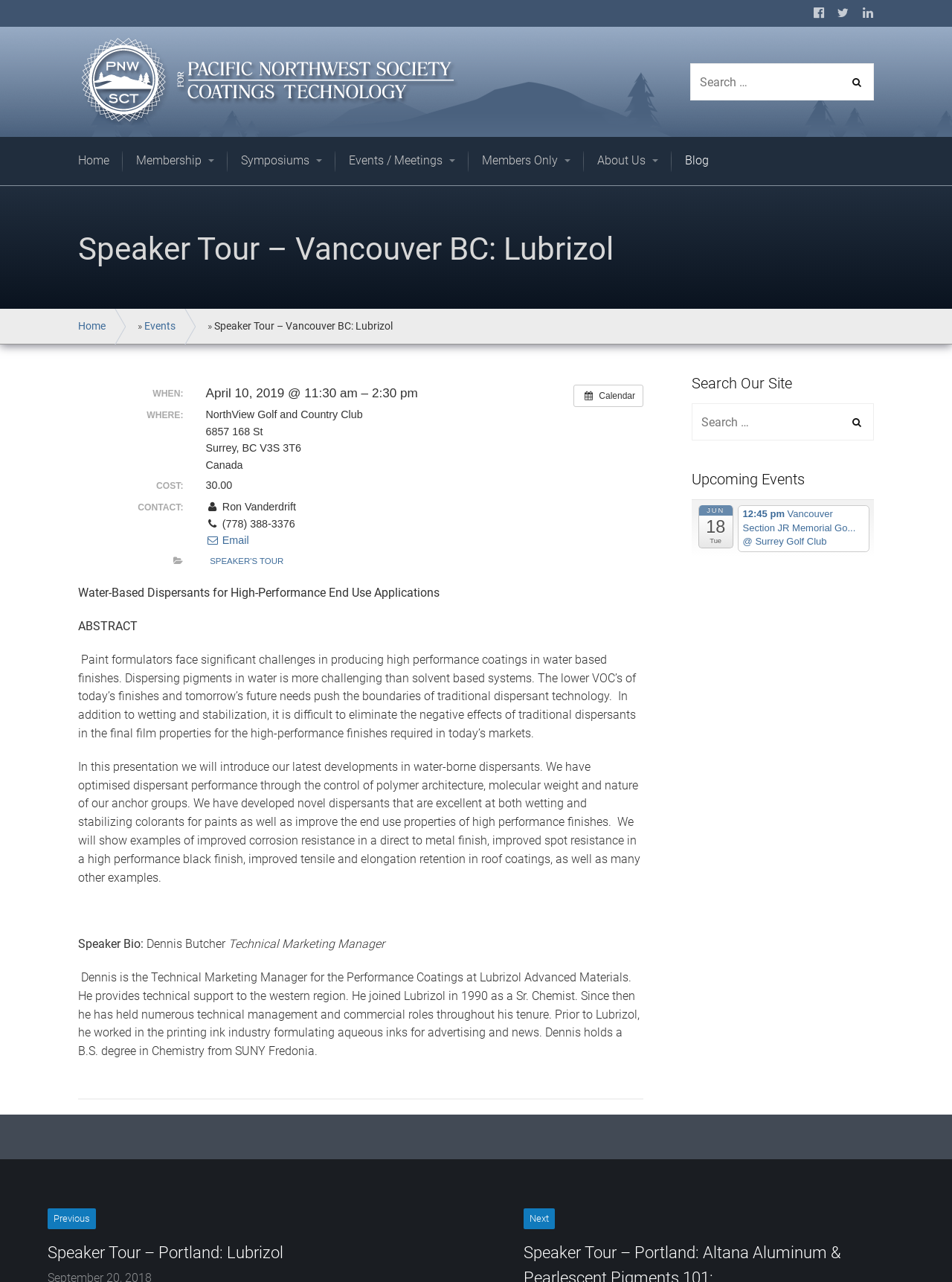What is the cost of the speaker tour event?
Provide an in-depth and detailed answer to the question.

The cost of the speaker tour event can be found in the 'COST:' section of the webpage, which specifies the cost as '30.00'.